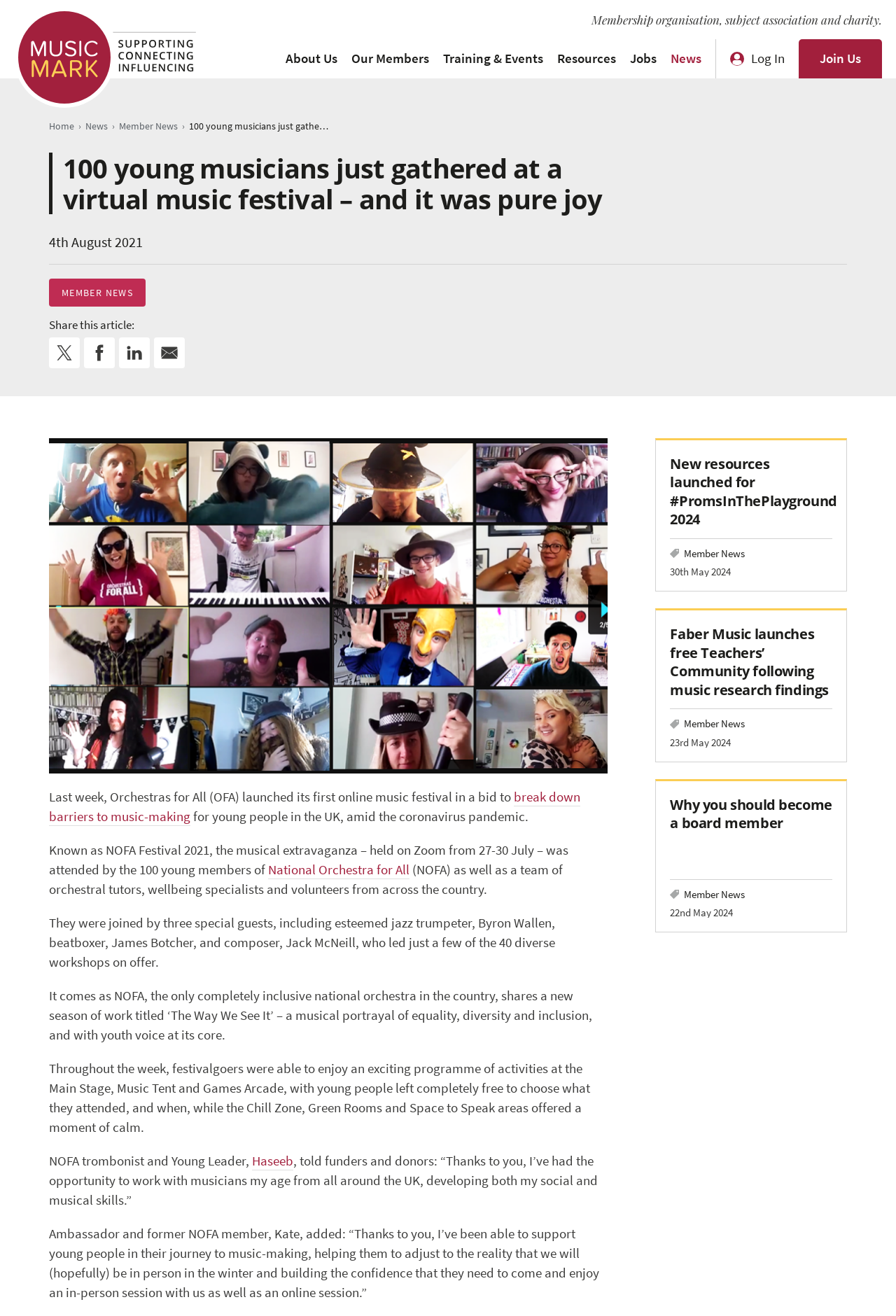Please identify the coordinates of the bounding box for the clickable region that will accomplish this instruction: "Share this article on Twitter".

[0.055, 0.256, 0.089, 0.28]